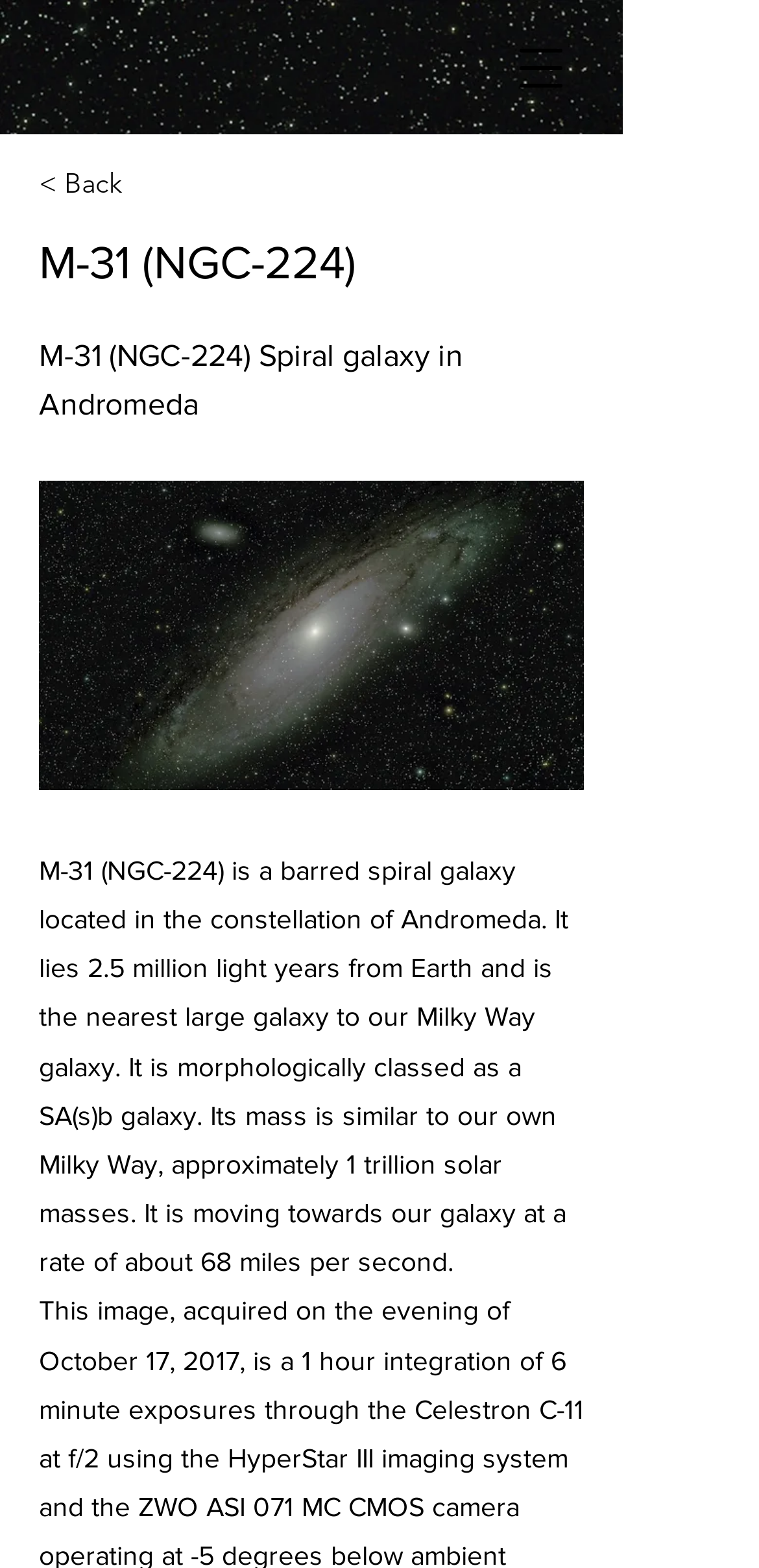Determine the bounding box for the UI element described here: "aria-label="Open navigation menu"".

[0.649, 0.012, 0.777, 0.074]